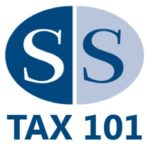Generate an elaborate caption that covers all aspects of the image.

The image features the logo for "SS Tax 101," which showcases a modern and professional design. The logo is primarily divided into two sections, with the letters "S" prominently displayed in dark blue on the left and a lighter blue background on the right. Below the dual-tone emblem, the words "TAX 101" are featured in bold, uppercase text, adding clarity and emphasis to the educational theme. This visual representation is part of a resource aimed at demystifying taxable vs. nontaxable income, providing foundational knowledge for individuals seeking to understand tax obligations better.